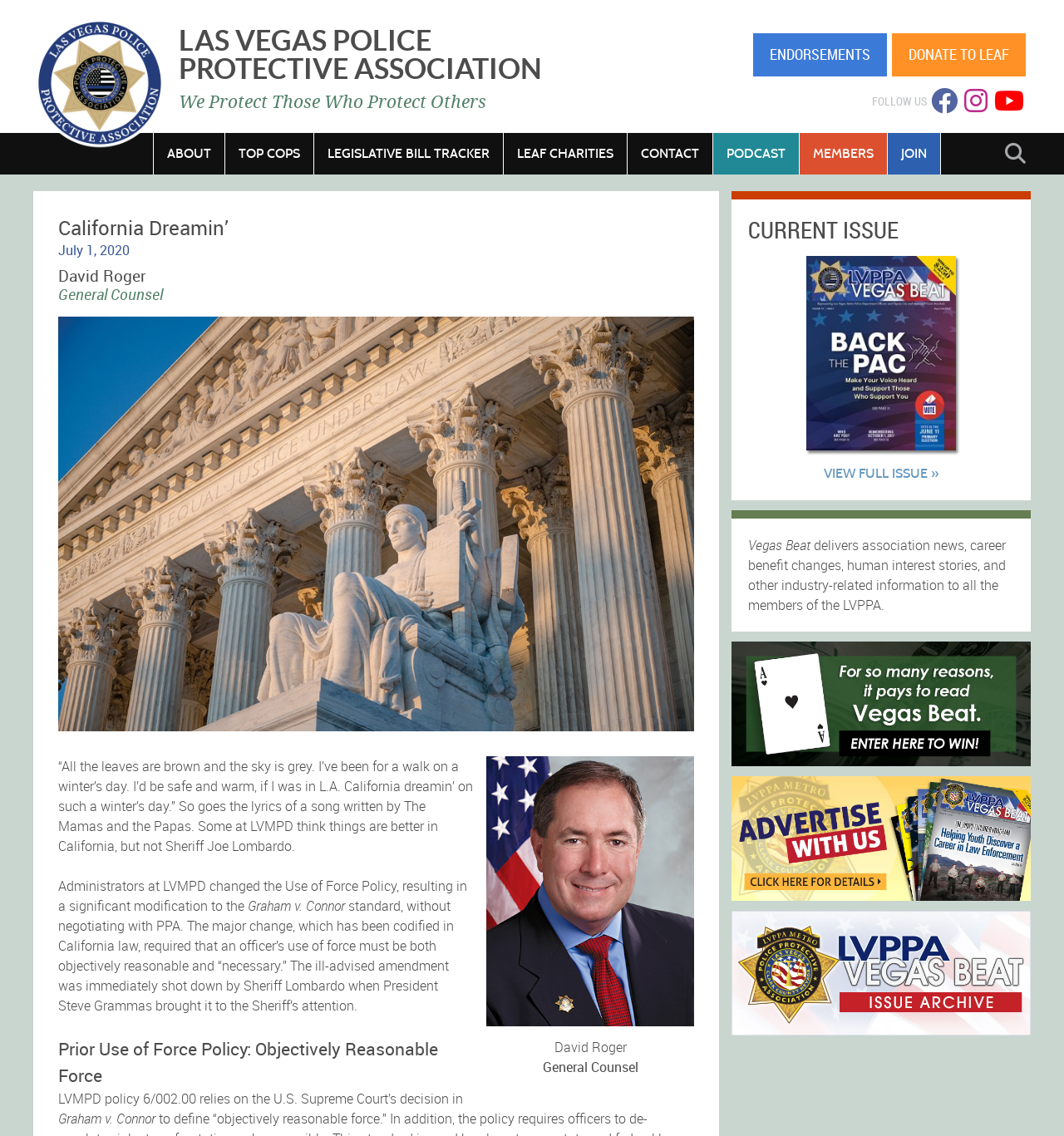Using the description "View Full Issue »", locate and provide the bounding box of the UI element.

[0.774, 0.409, 0.882, 0.423]